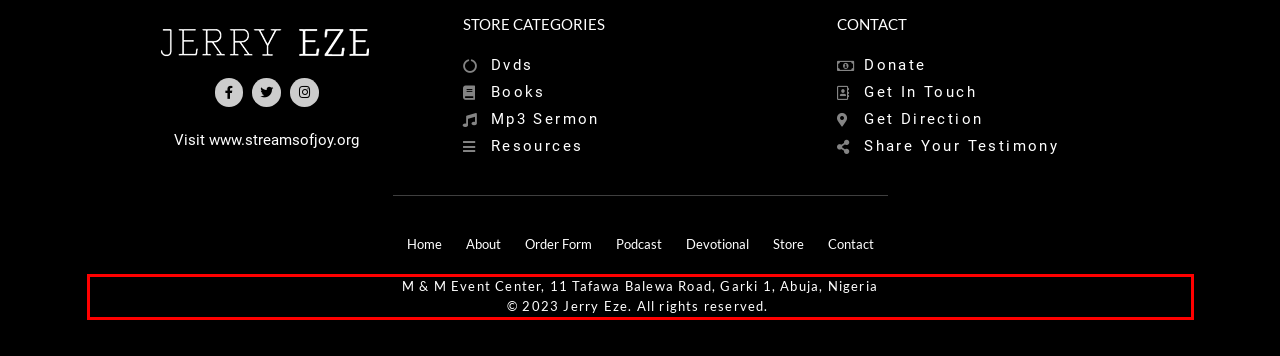You are provided with a screenshot of a webpage that includes a UI element enclosed in a red rectangle. Extract the text content inside this red rectangle.

M & M Event Center, 11 Tafawa Balewa Road, Garki 1, Abuja, Nigeria © 2023 Jerry Eze. All rights reserved.